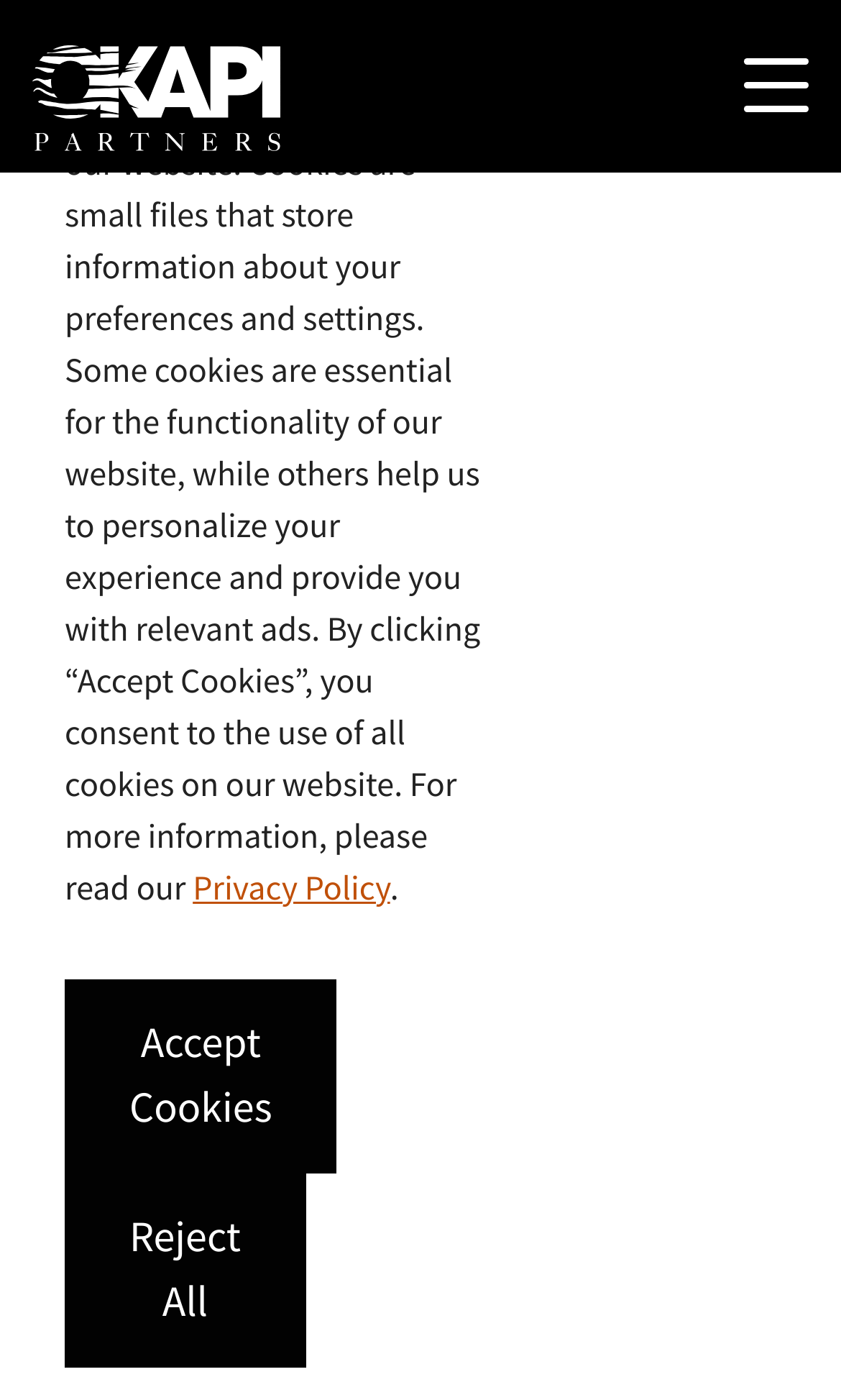Identify the bounding box coordinates for the region to click in order to carry out this instruction: "Read the full interview". Provide the coordinates using four float numbers between 0 and 1, formatted as [left, top, right, bottom].

[0.566, 0.938, 0.662, 0.976]